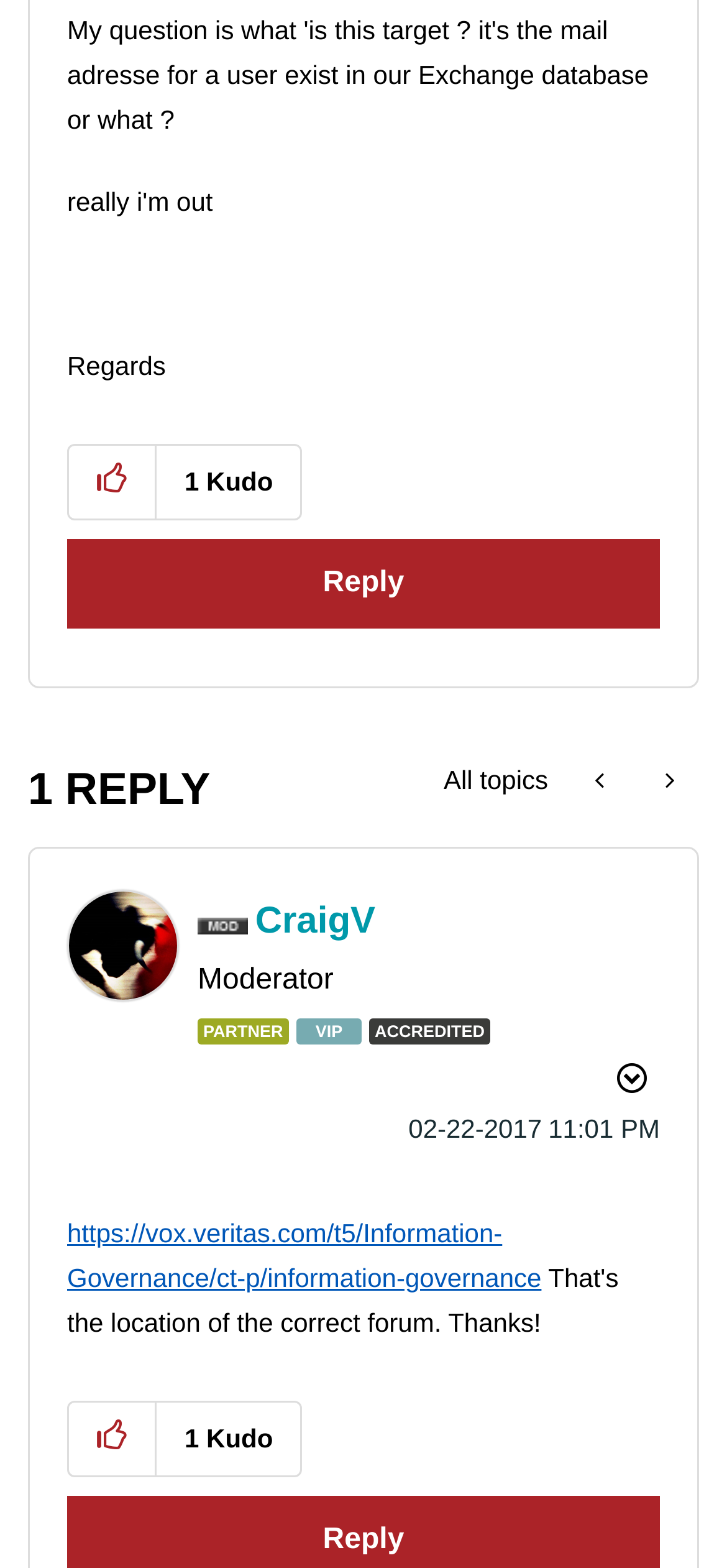Please identify the bounding box coordinates of the area that needs to be clicked to fulfill the following instruction: "Give kudos to this post."

[0.095, 0.284, 0.215, 0.331]